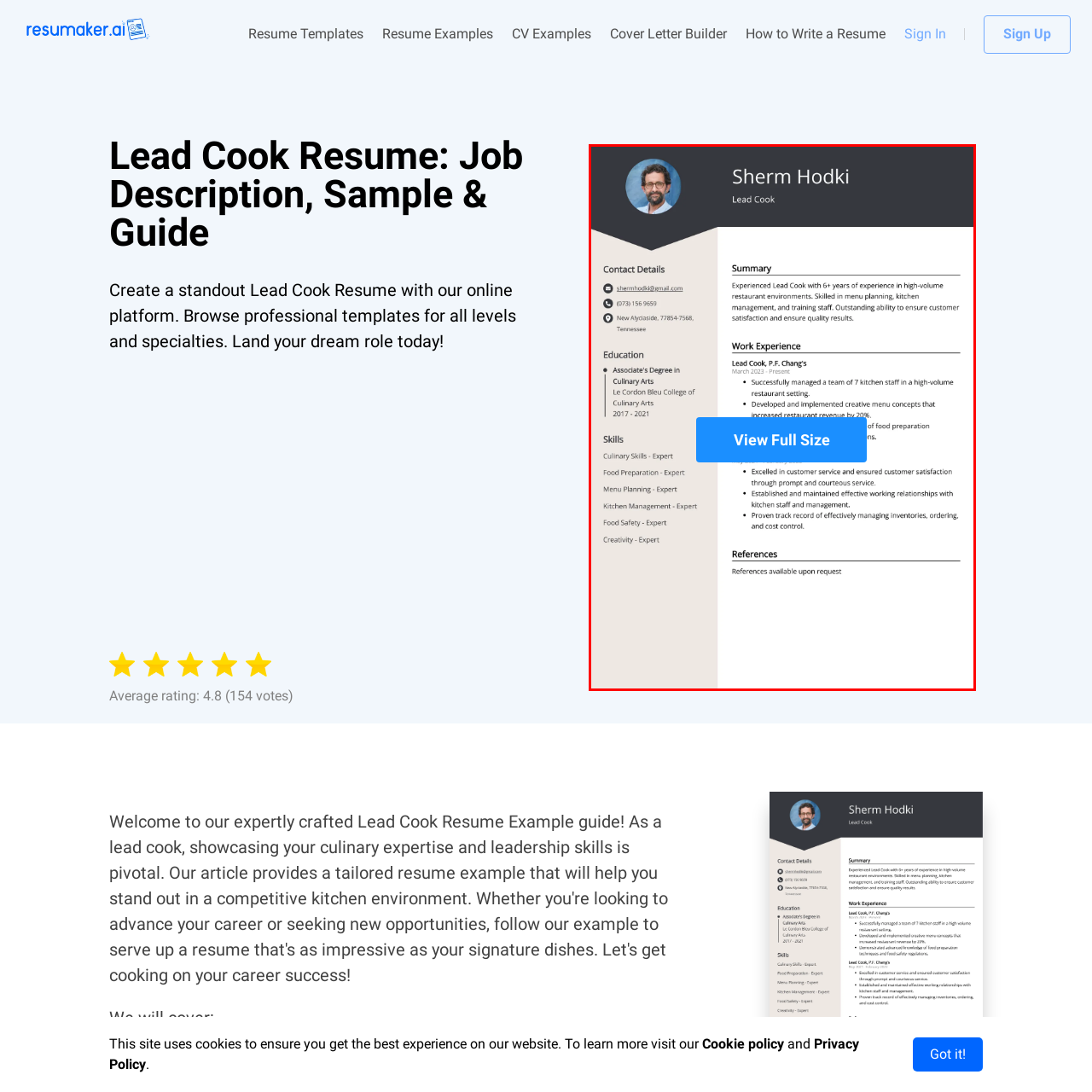Focus your attention on the picture enclosed within the red border and formulate a detailed answer to the question below, using the image as your primary reference: 
What is available upon request?

The References section at the bottom of the resume indicates that they are available upon request, maintaining professionalism throughout the document.